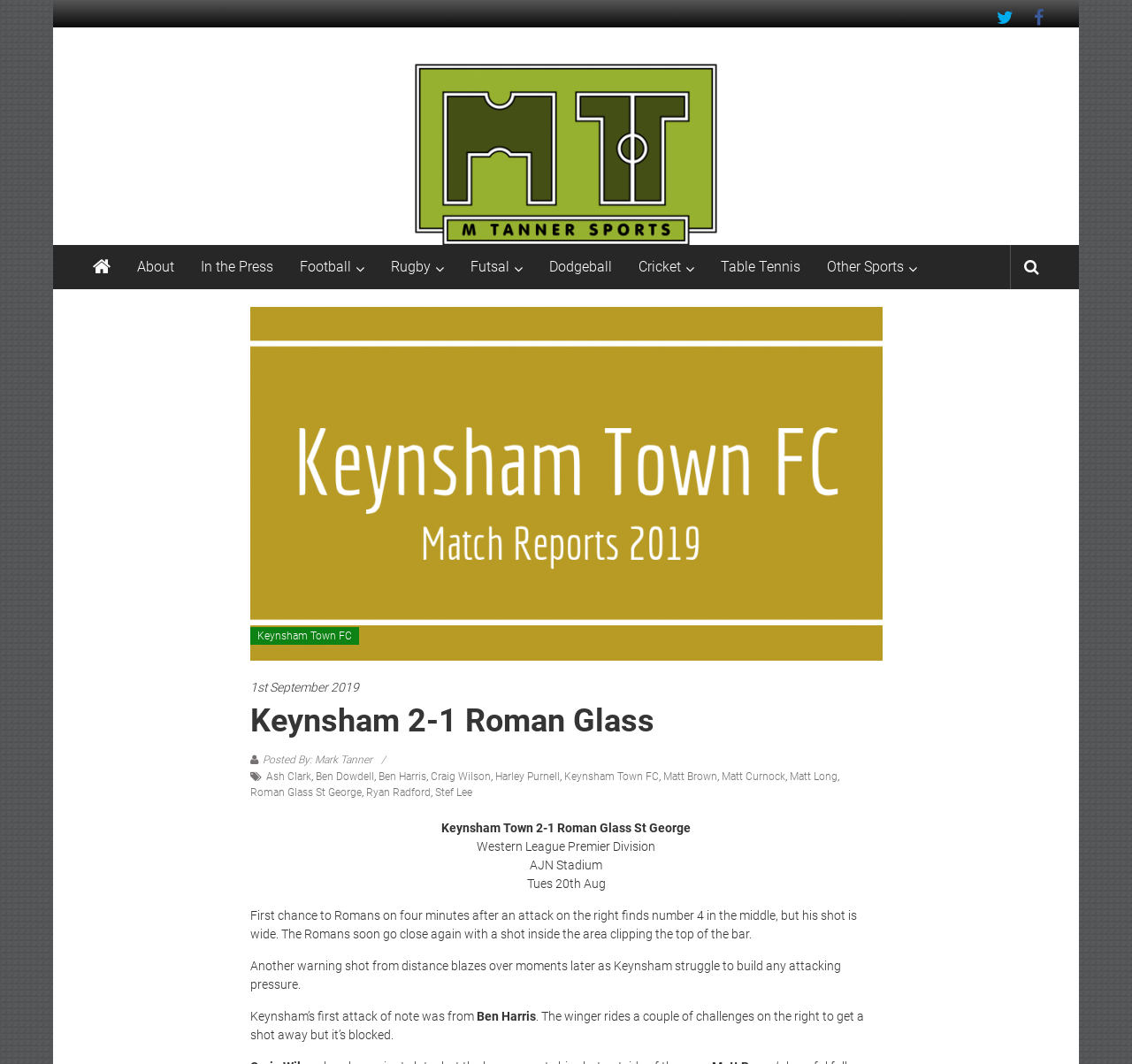Locate the bounding box coordinates of the element that should be clicked to execute the following instruction: "Read the article posted by Mark Tanner".

[0.232, 0.708, 0.329, 0.72]